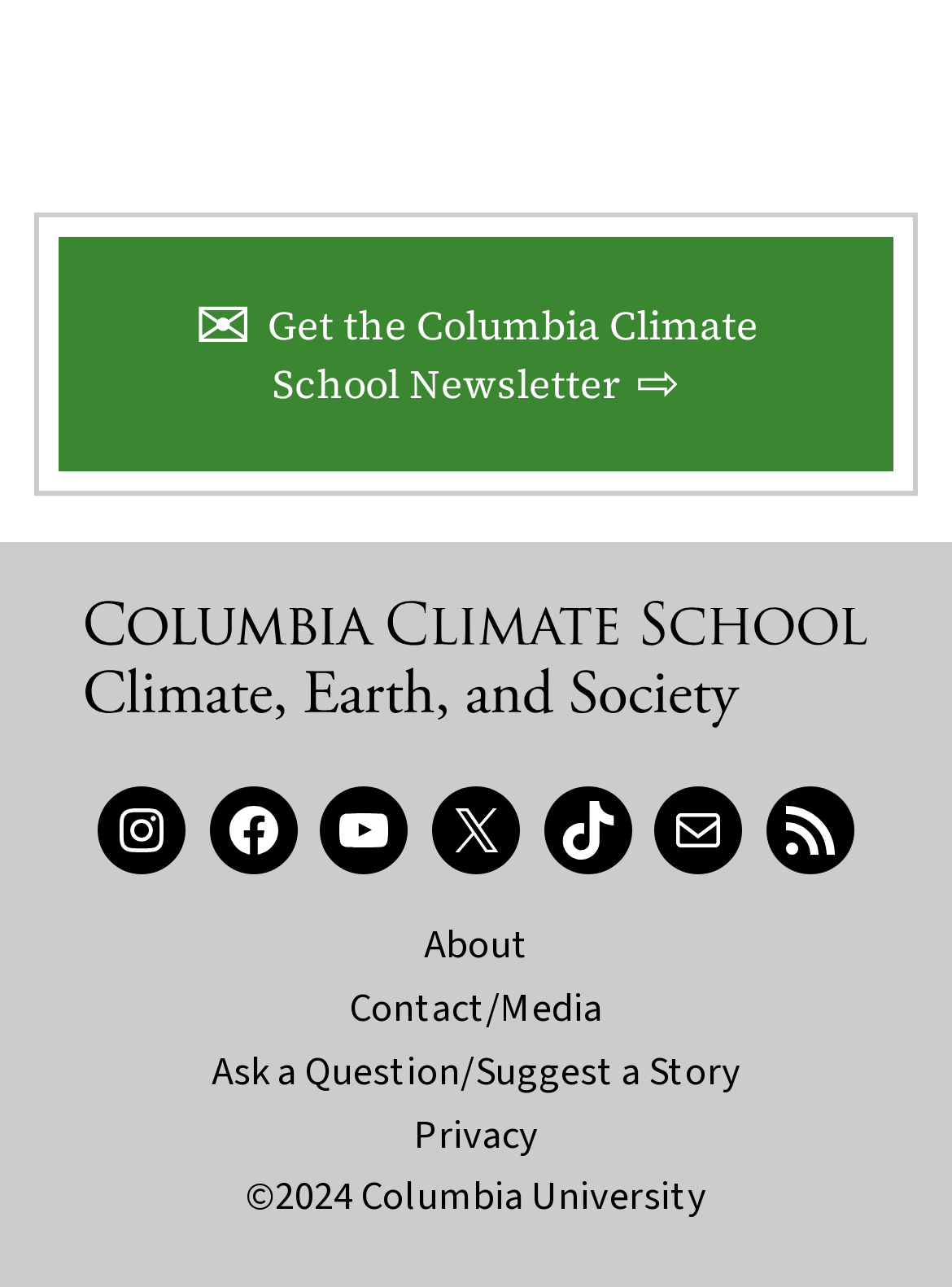Pinpoint the bounding box coordinates of the clickable area necessary to execute the following instruction: "Subscribe to the newsletter". The coordinates should be given as four float numbers between 0 and 1, namely [left, top, right, bottom].

[0.204, 0.232, 0.796, 0.32]